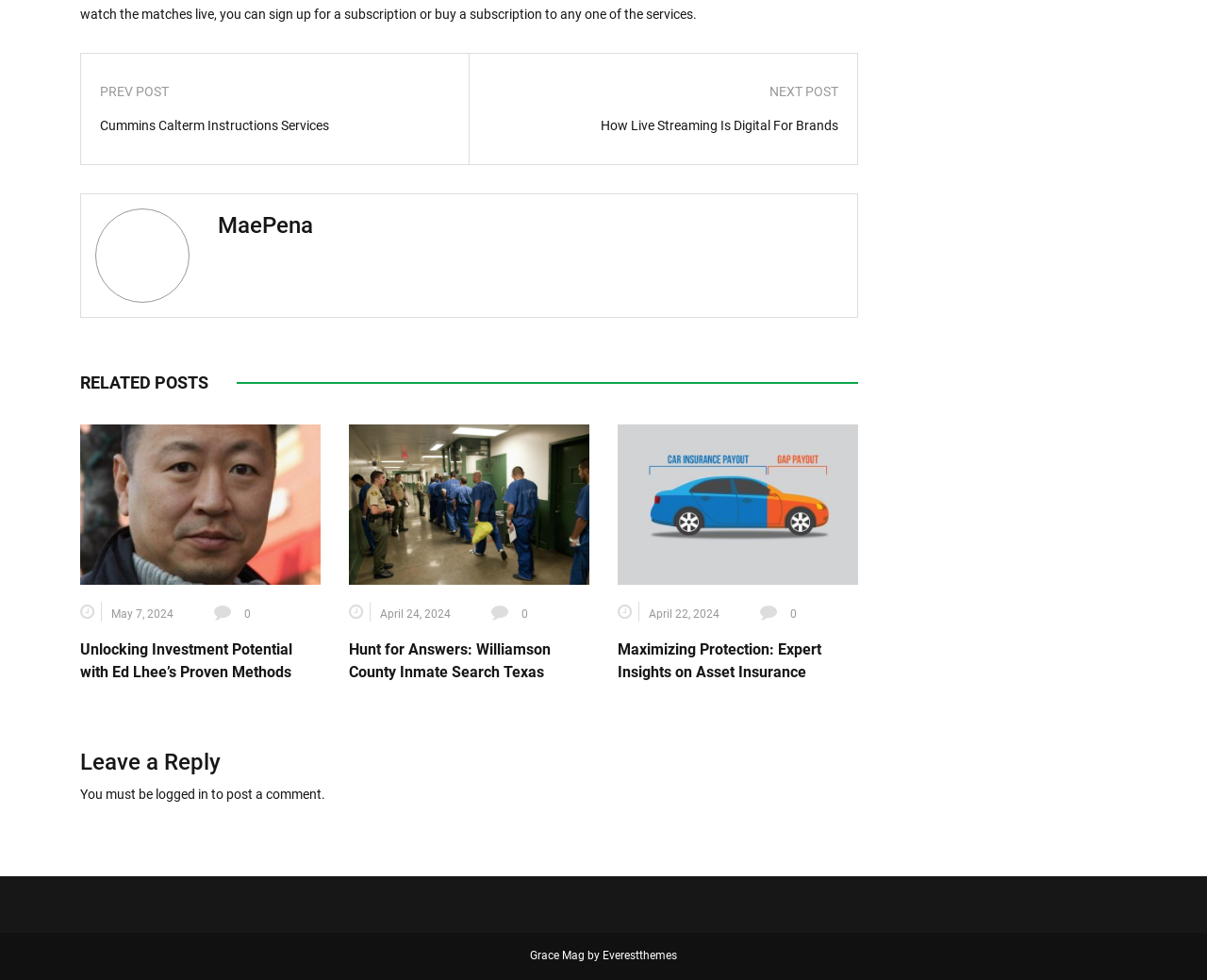What is the title of the main heading?
Based on the screenshot, answer the question with a single word or phrase.

MaePena